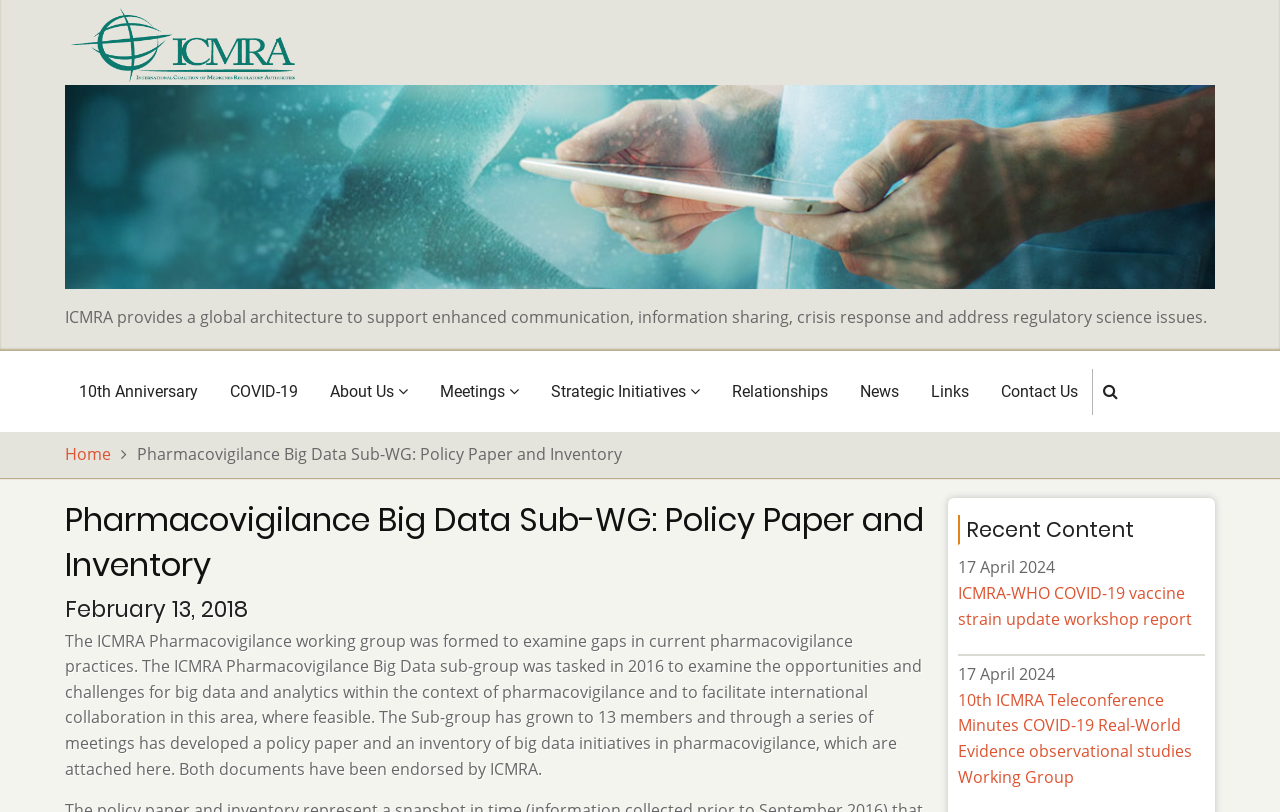Provide a one-word or short-phrase response to the question:
How many recent content items are listed?

2